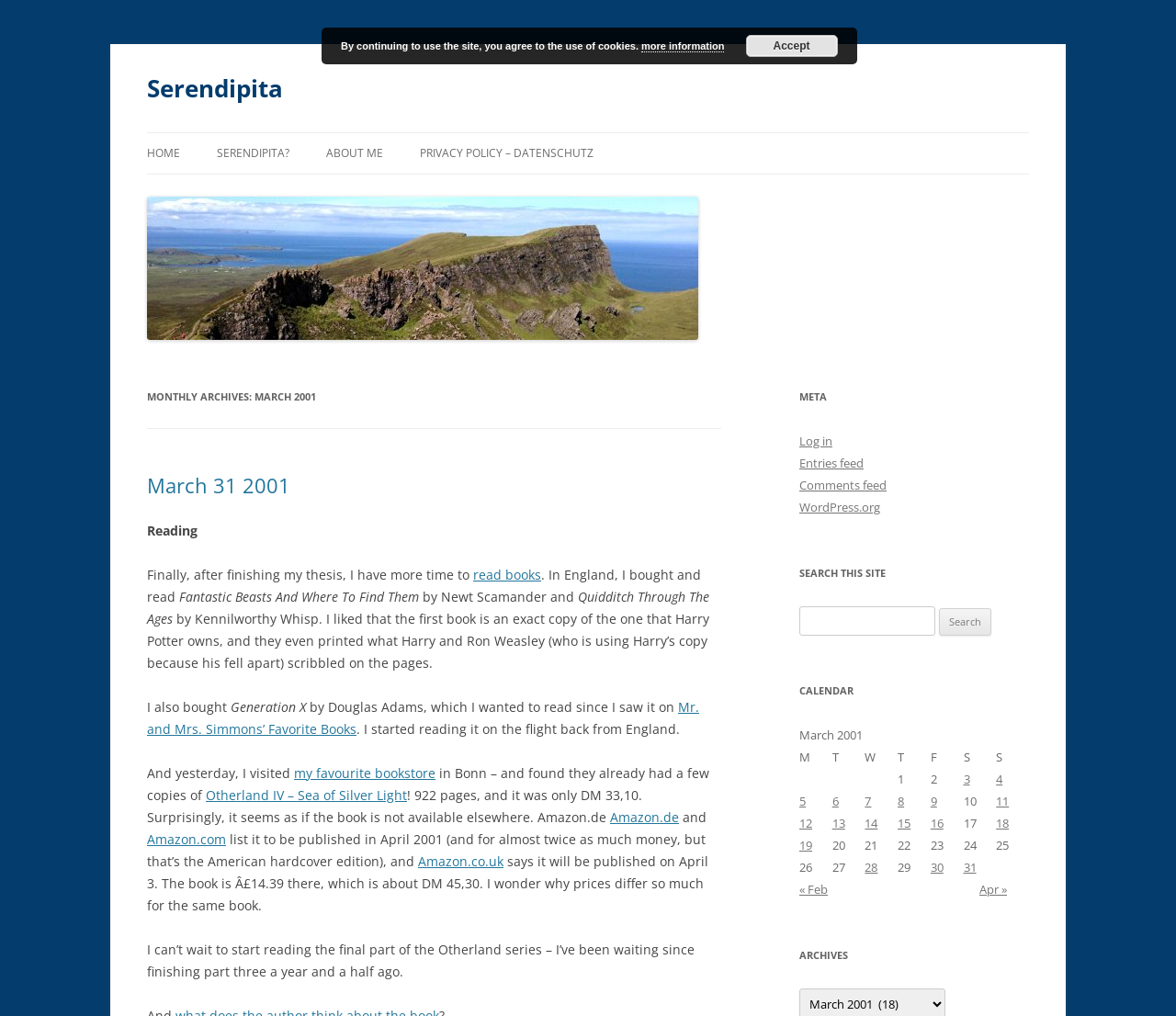How many pages does the book 'Otherland IV – Sea of Silver Light' have?
Kindly offer a comprehensive and detailed response to the question.

The number of pages of the book 'Otherland IV – Sea of Silver Light' can be found in the static text element that reads '! 922 pages, and it was only DM 33,10.'.